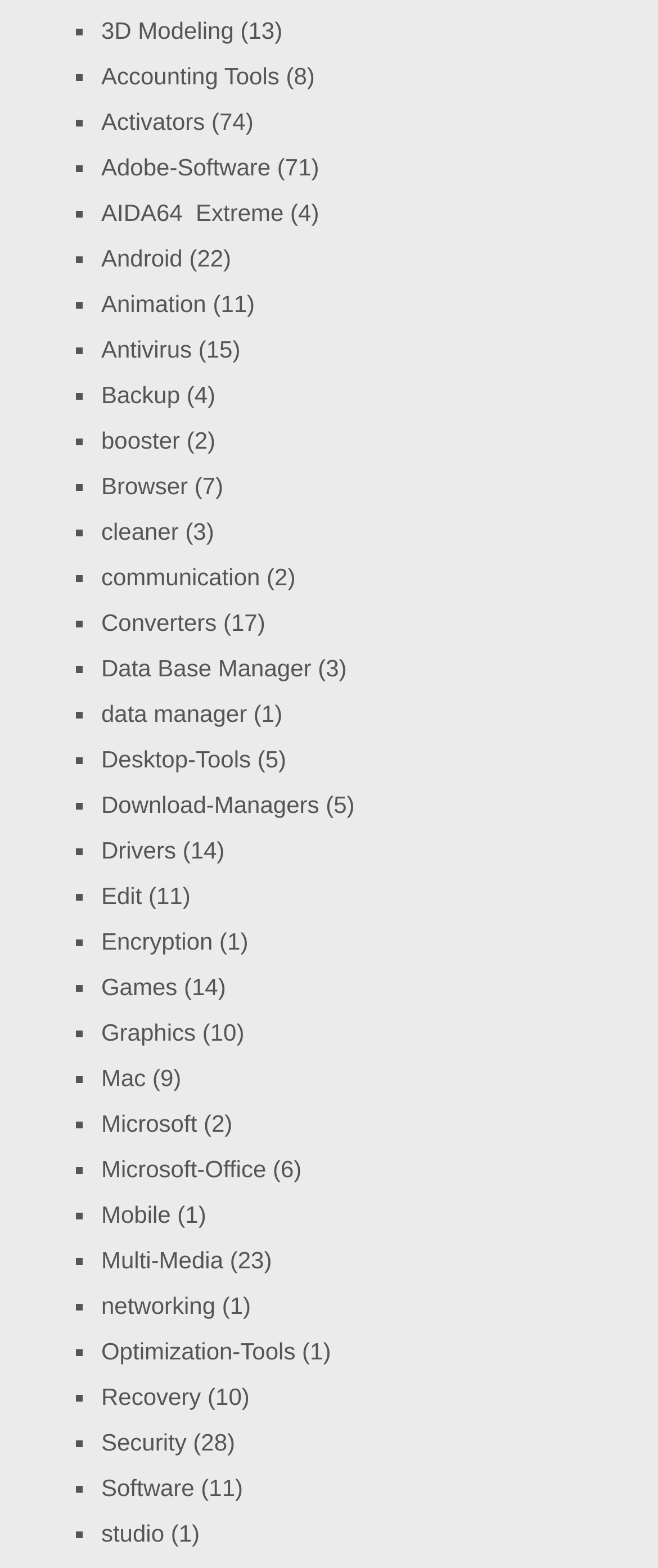How many items are in the 'Browser' category?
Provide an in-depth and detailed explanation in response to the question.

By looking at the StaticText '(7)' next to the link 'Browser', I determined that there are 7 items in the 'Browser' category.